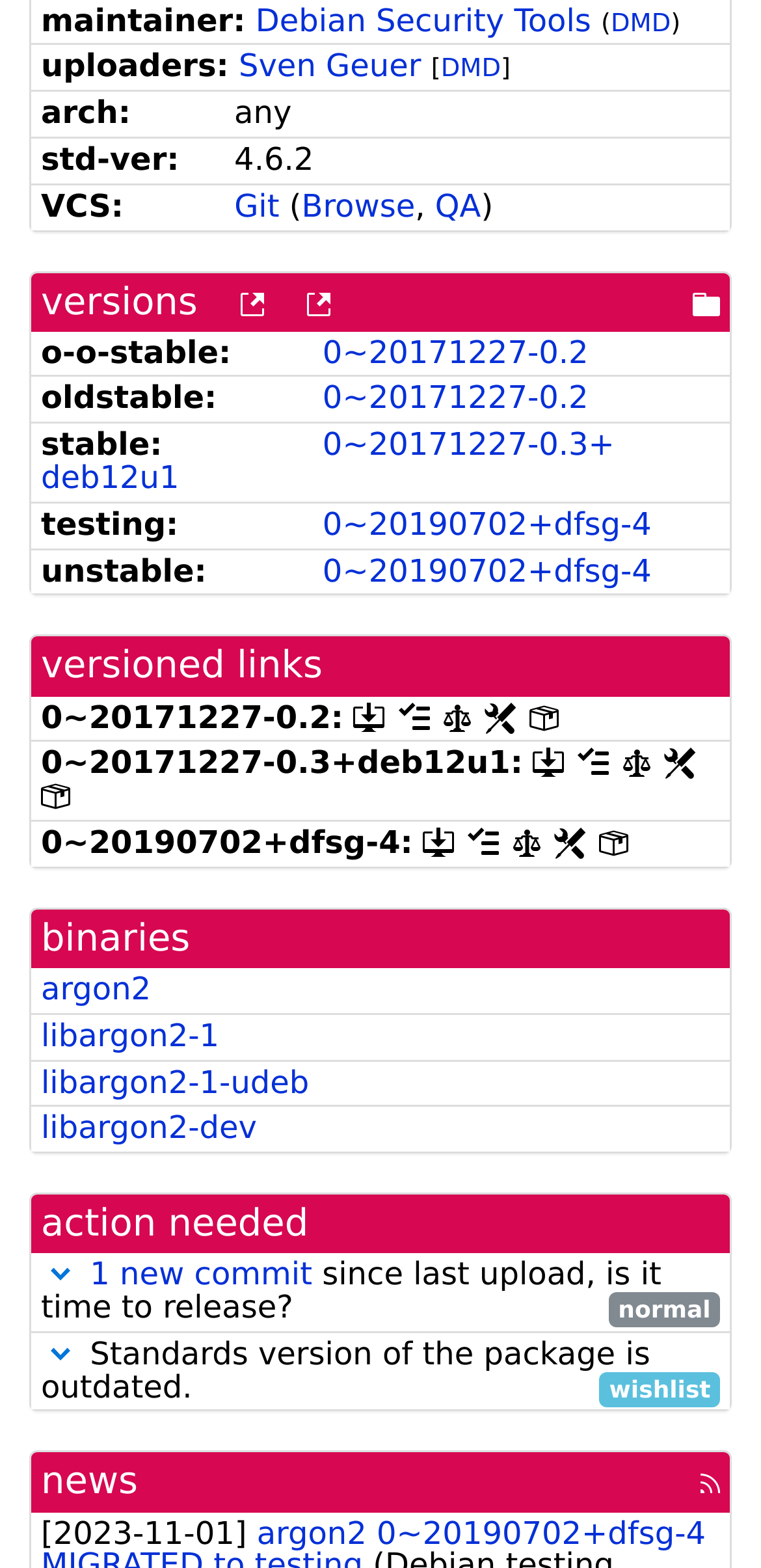Locate the bounding box coordinates of the UI element described by: "[old versions available from snapshot.debian.org]". The bounding box coordinates should consist of four float numbers between 0 and 1, i.e., [left, top, right, bottom].

[0.404, 0.177, 0.435, 0.206]